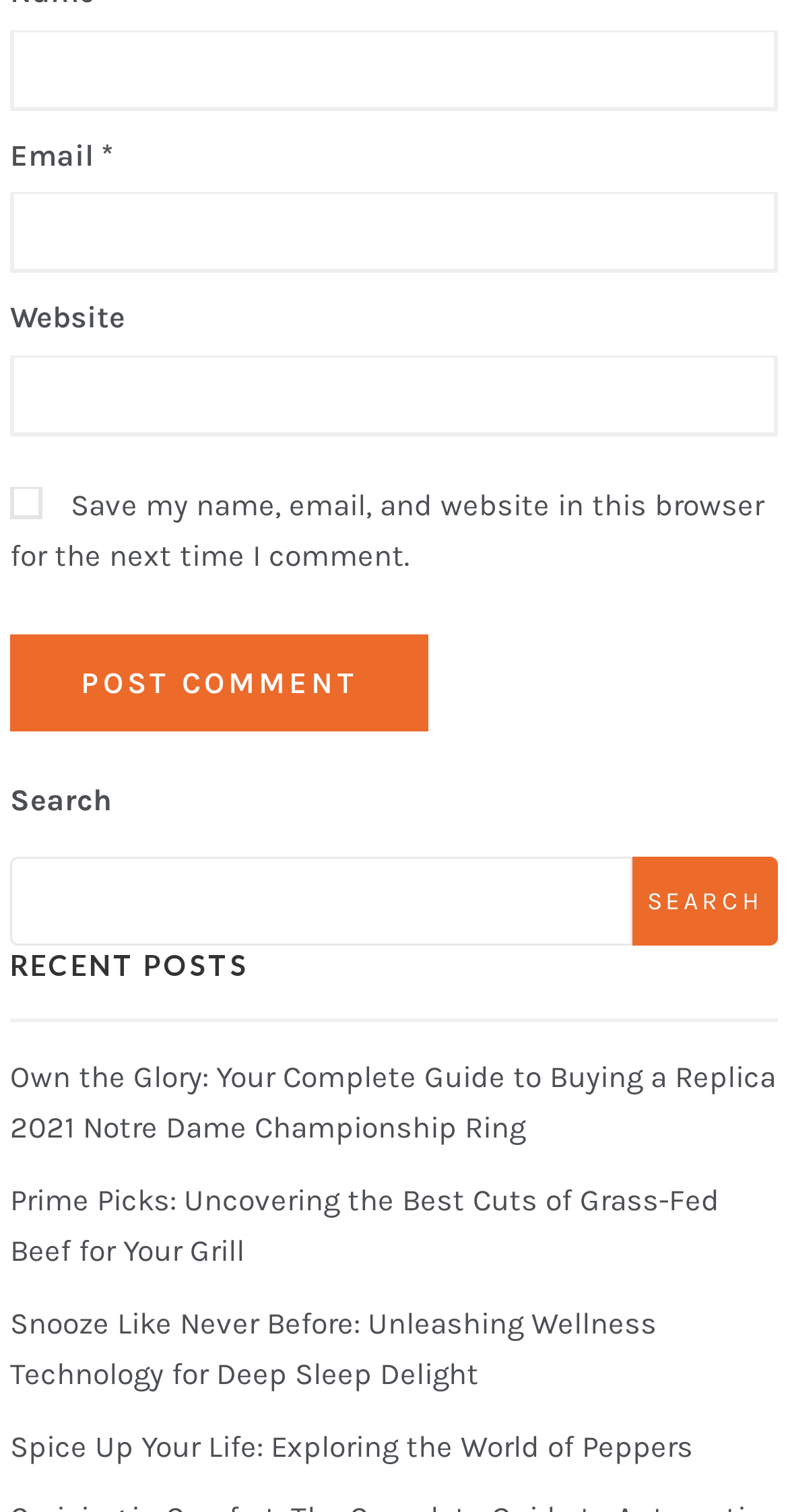Determine the bounding box coordinates of the section I need to click to execute the following instruction: "Read the article about replica championship rings". Provide the coordinates as four float numbers between 0 and 1, i.e., [left, top, right, bottom].

[0.013, 0.7, 0.985, 0.758]